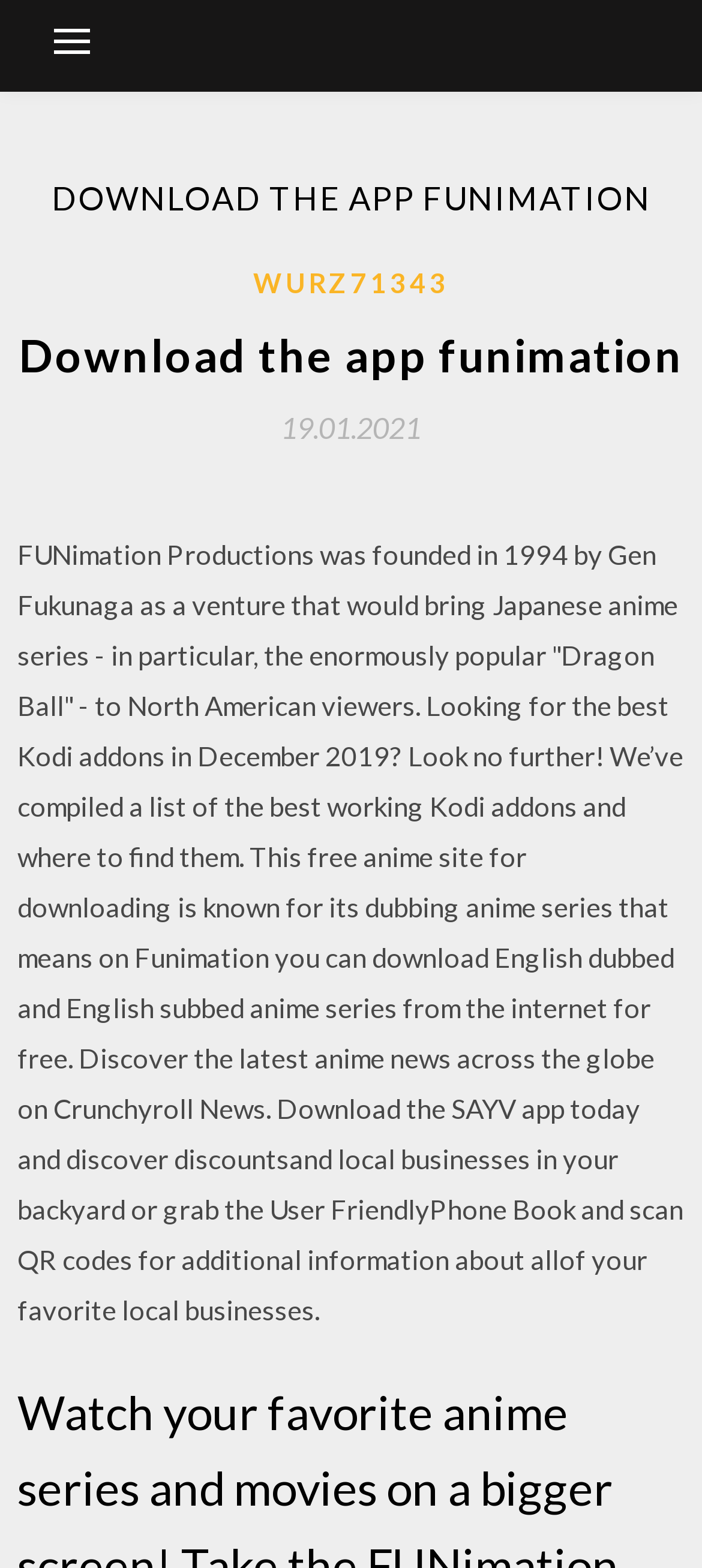Analyze the image and provide a detailed answer to the question: What is the date mentioned on the webpage?

I found the date 19.01.2021 on the webpage, which is mentioned as a link with a time element.